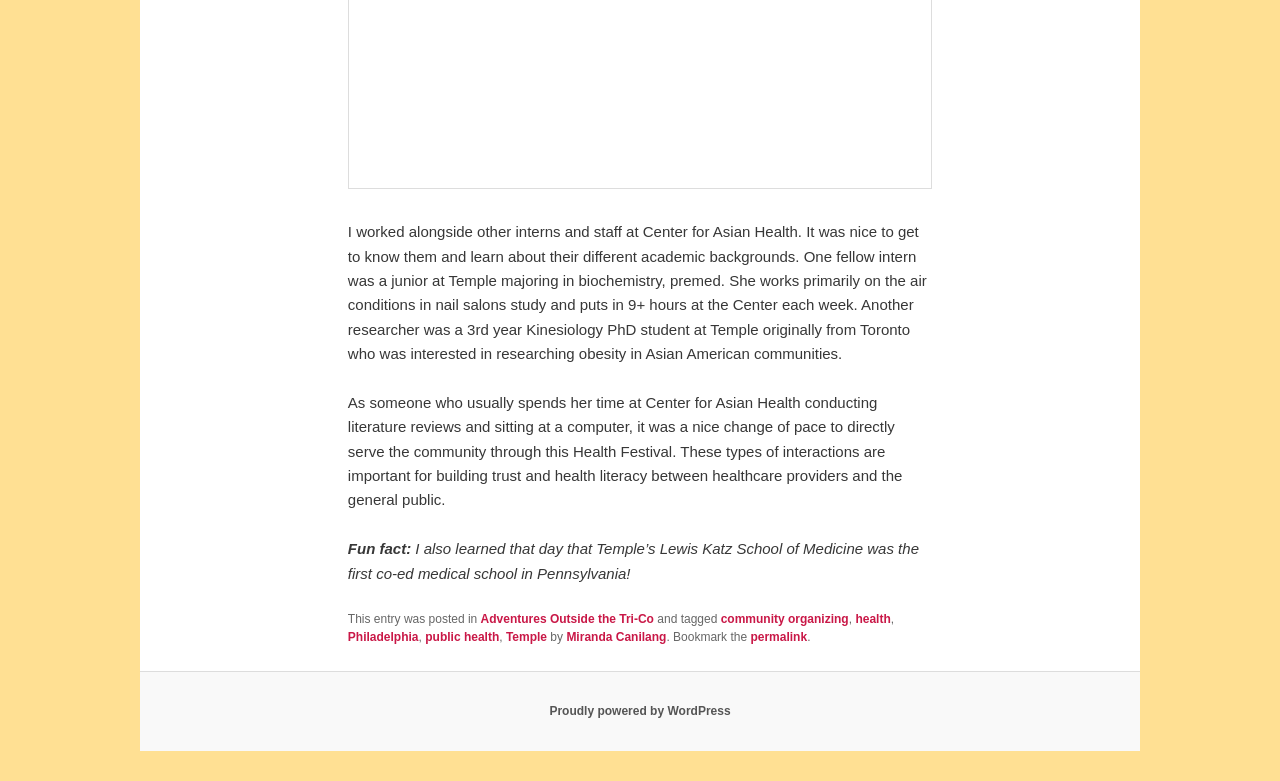What is the topic of research of the 3rd year Kinesiology PhD student?
Please look at the screenshot and answer in one word or a short phrase.

Obesity in Asian American communities